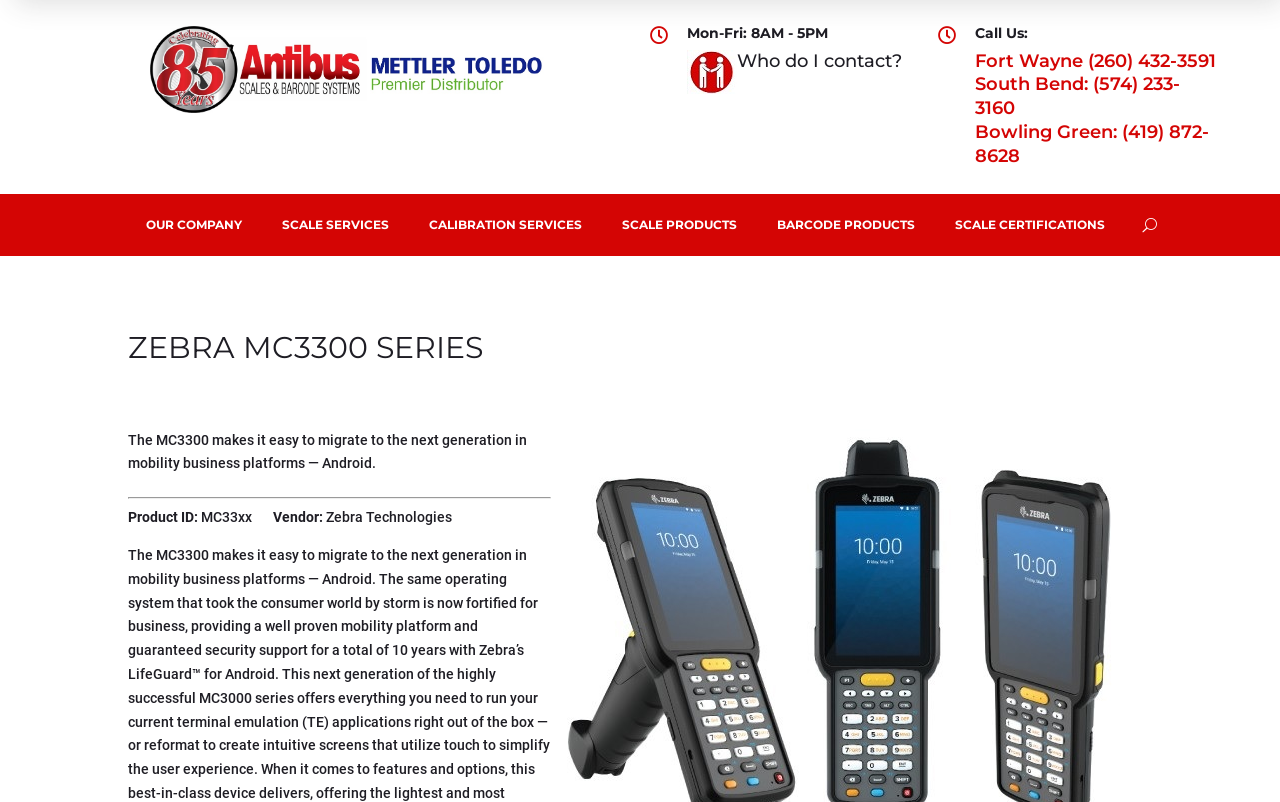Determine the bounding box of the UI element mentioned here: "U". The coordinates must be in the format [left, top, right, bottom] with values ranging from 0 to 1.

[0.887, 0.263, 0.909, 0.298]